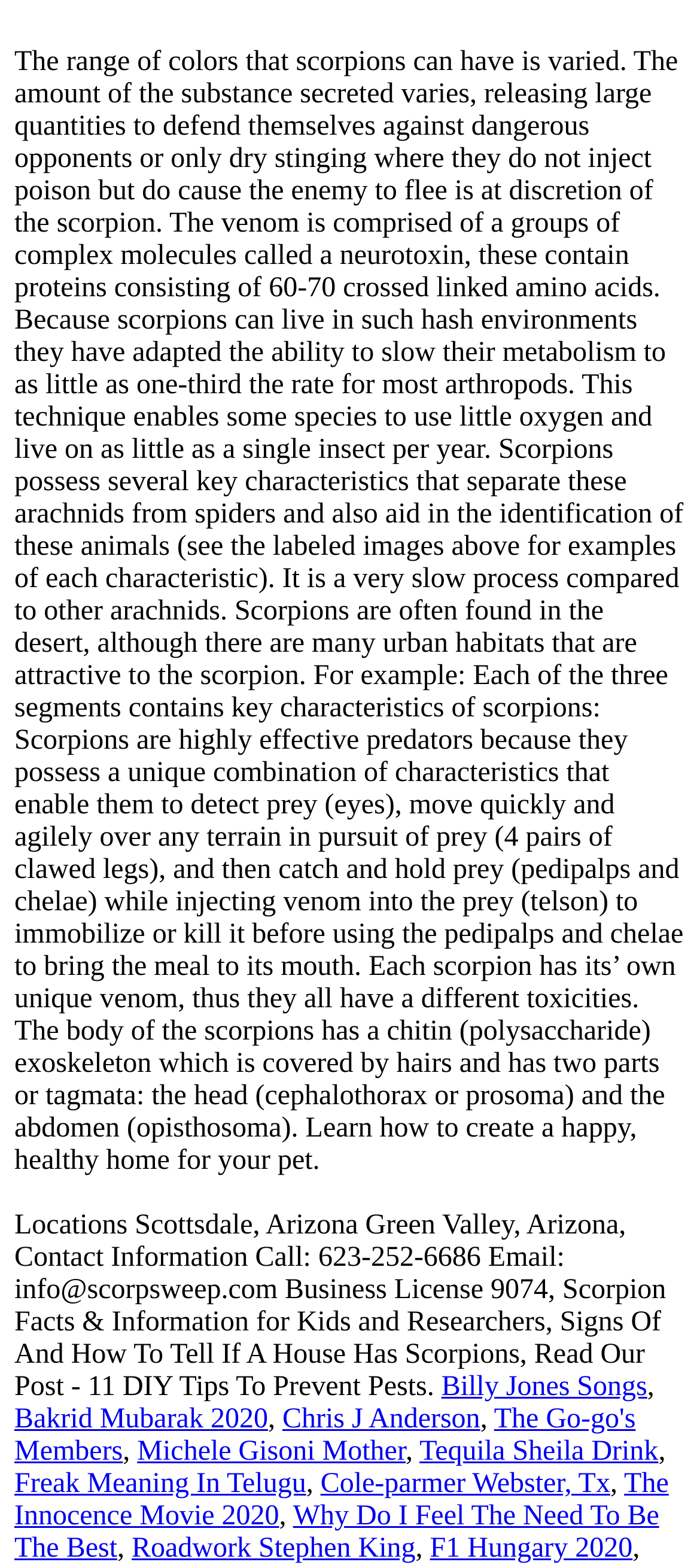Find the bounding box coordinates of the element you need to click on to perform this action: 'Read about scorpion facts and information'. The coordinates should be represented by four float values between 0 and 1, in the format [left, top, right, bottom].

[0.021, 0.772, 0.952, 0.894]